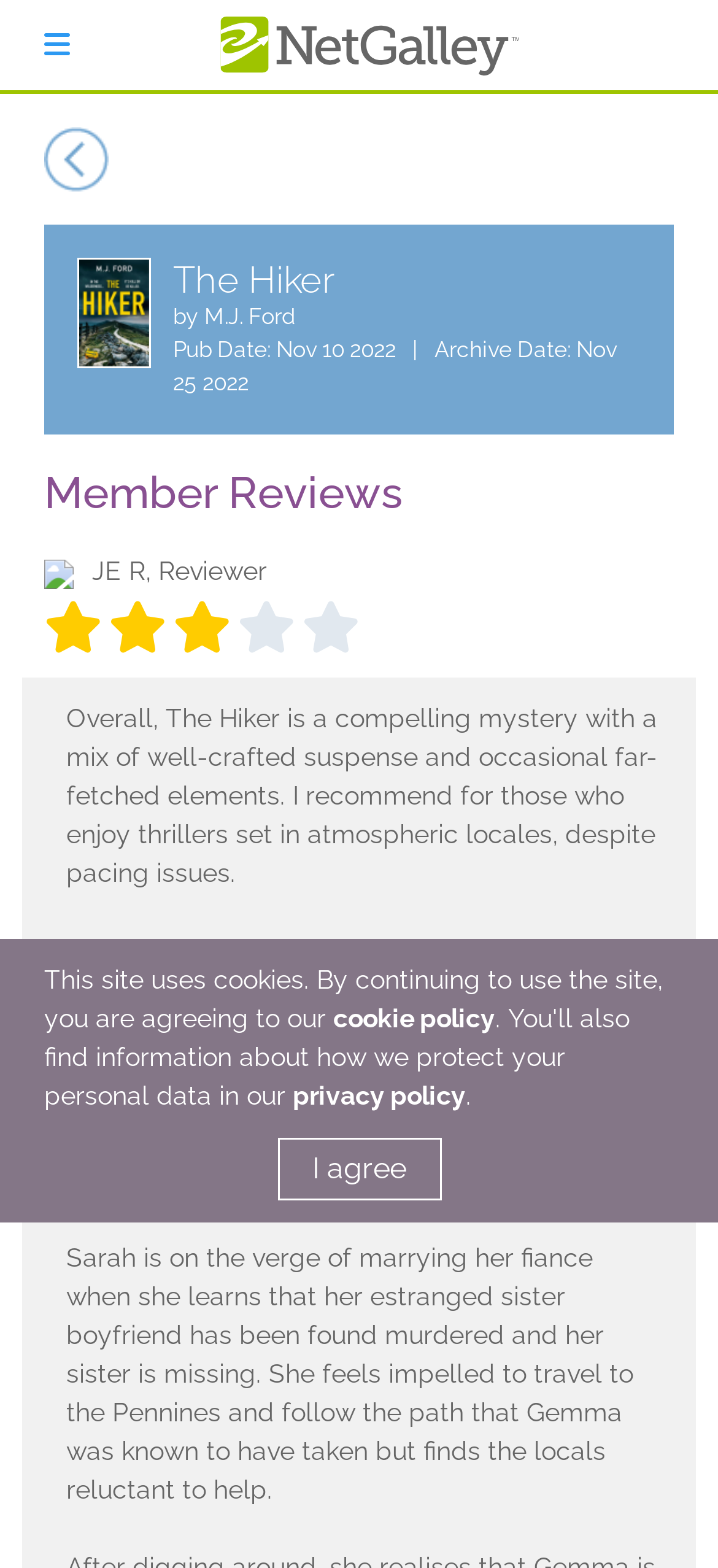Pinpoint the bounding box coordinates for the area that should be clicked to perform the following instruction: "Read member review".

[0.092, 0.449, 0.915, 0.566]